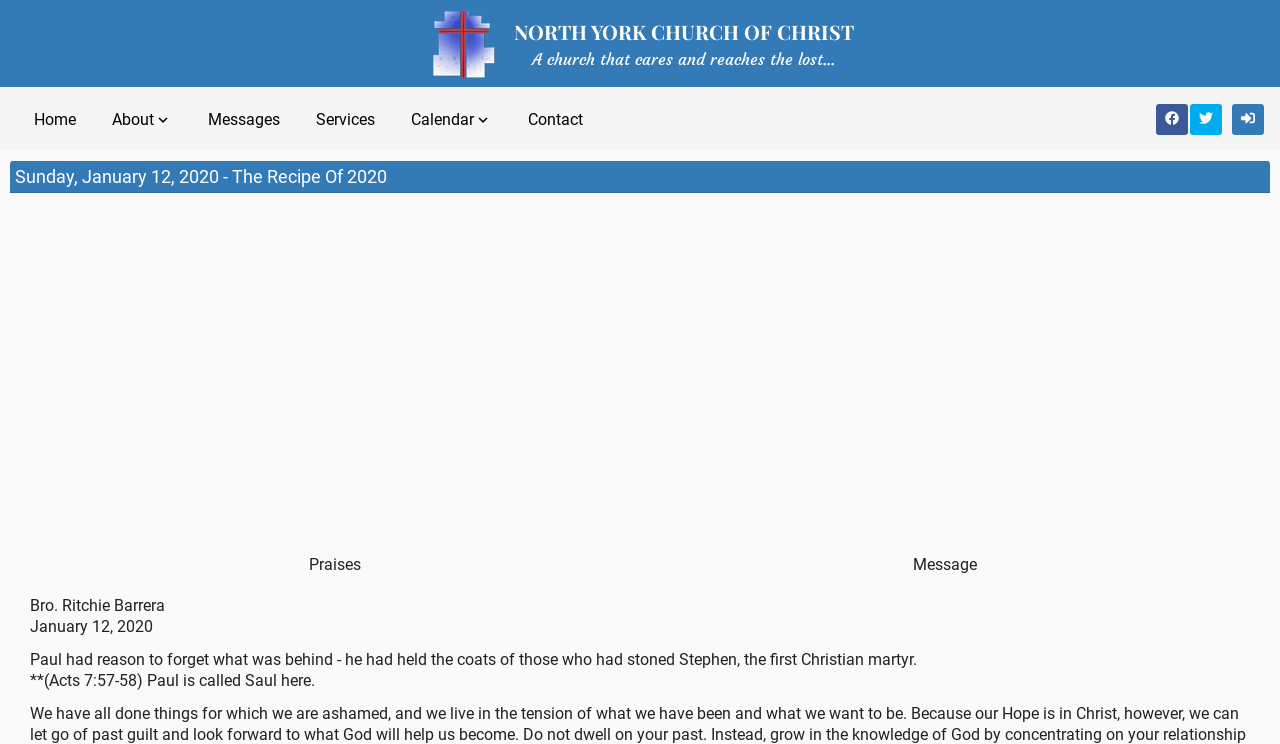Find the bounding box coordinates for the UI element that matches this description: "CLUB TOGETHER".

None